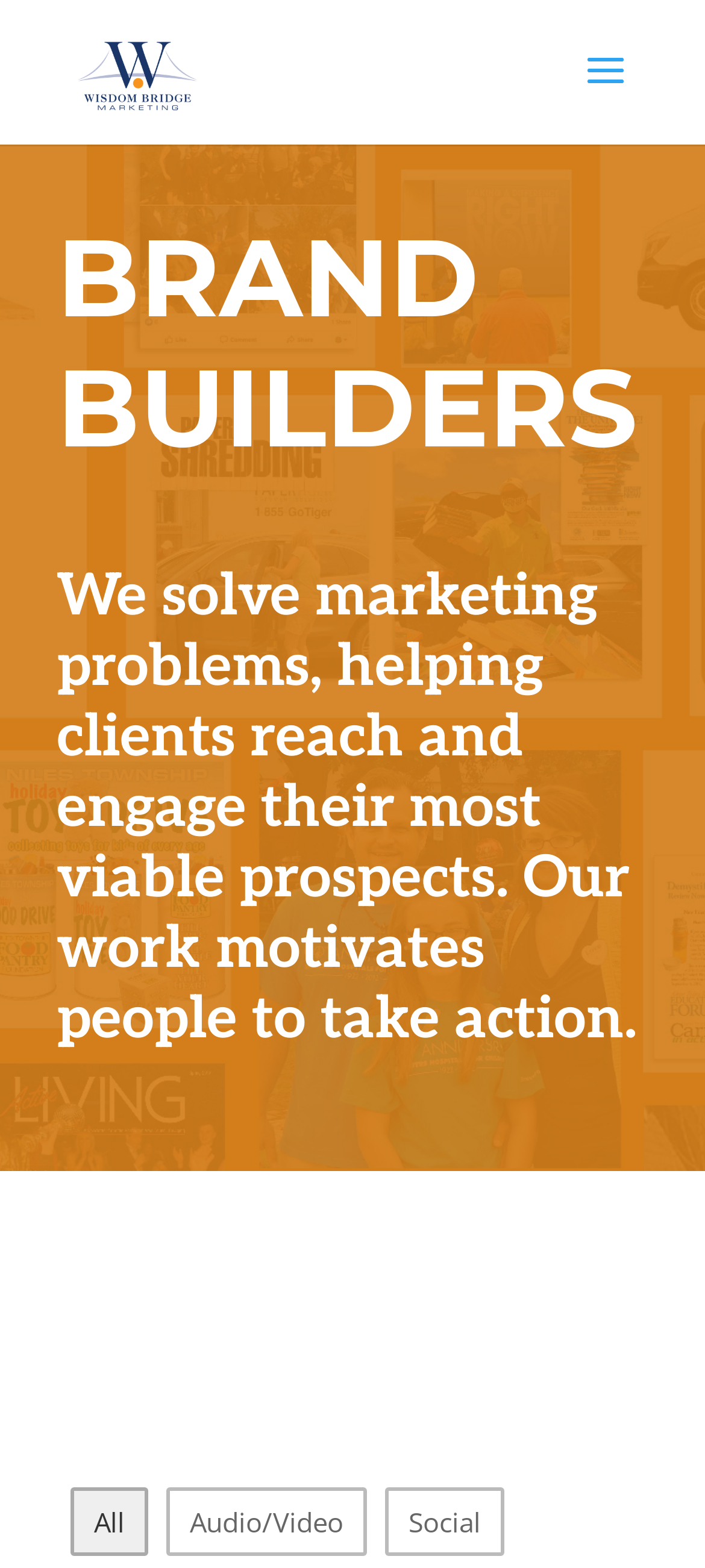Using details from the image, please answer the following question comprehensively:
What is the purpose of Wisdom Bridge's work?

According to the StaticText element, Wisdom Bridge's work motivates people to take action, implying that their marketing solutions are designed to drive engagement and conversion.